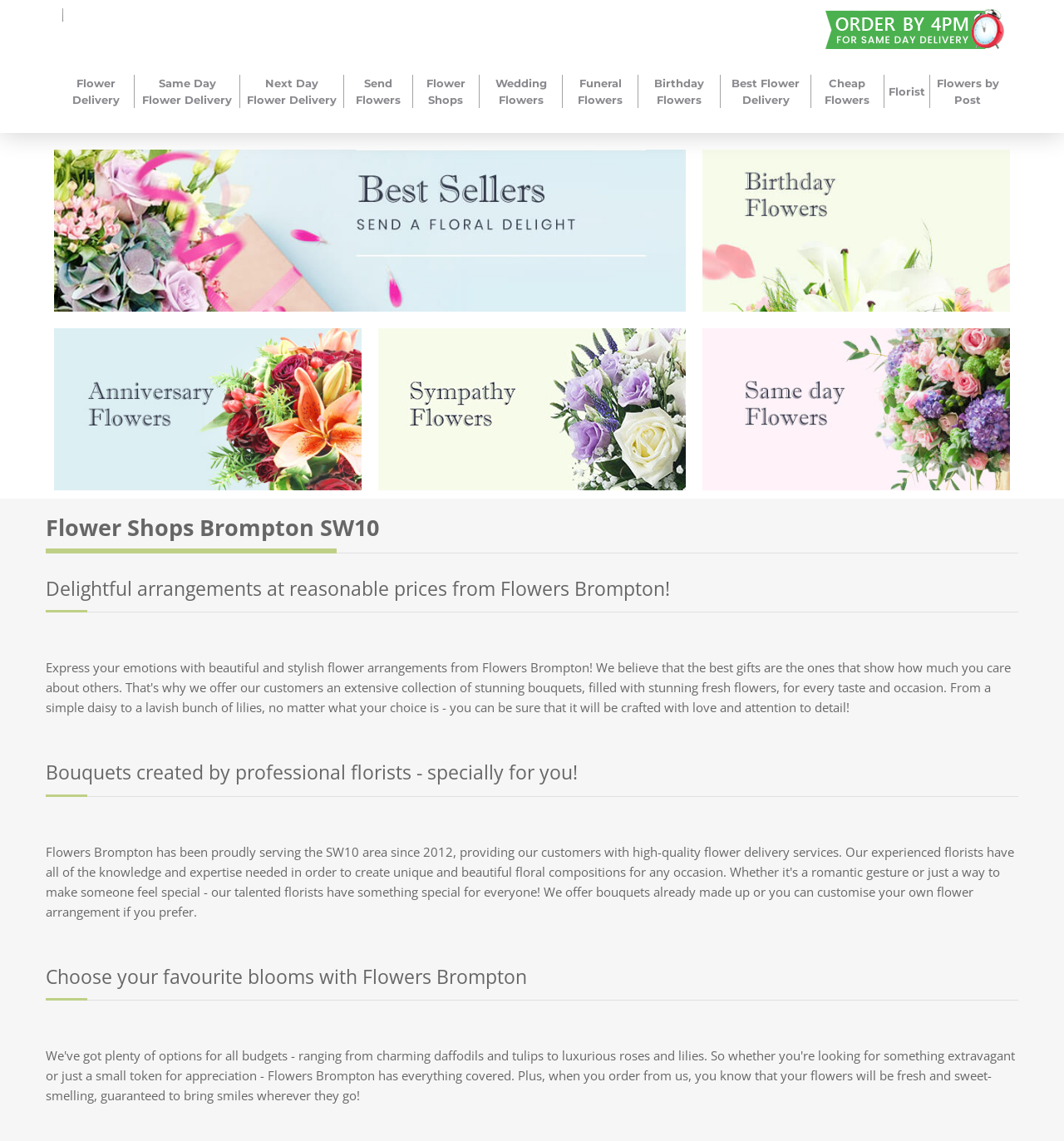From the element description Flowers by Post, predict the bounding box coordinates of the UI element. The coordinates must be specified in the format (top-left x, top-left y, bottom-right x, bottom-right y) and should be within the 0 to 1 range.

[0.878, 0.066, 0.941, 0.095]